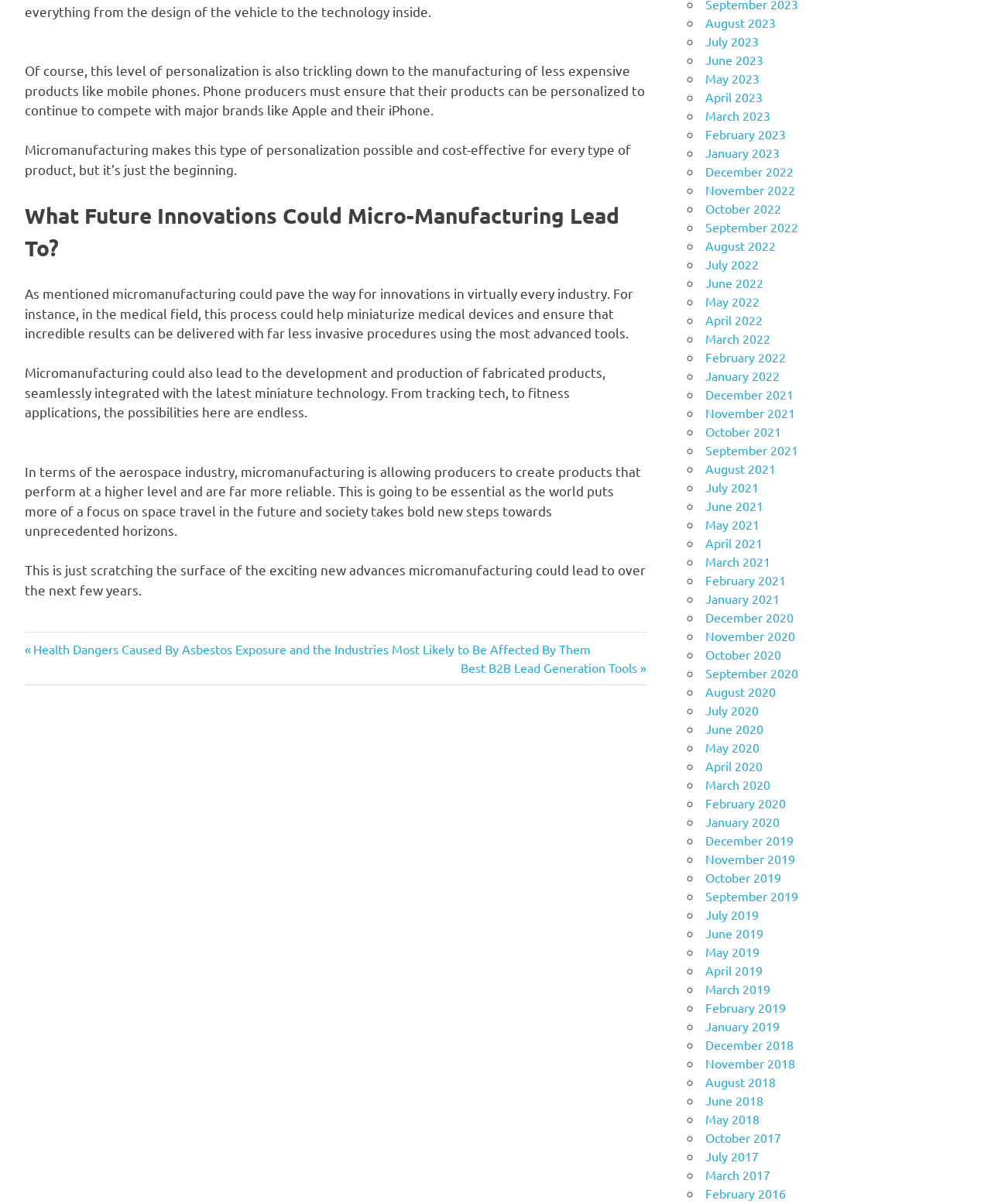From the webpage screenshot, identify the region described by words. Provide the bounding box coordinates as (top-left x, top-left y, bottom-right x, bottom-right y), with each value being a floating point number between 0 and 1.

None